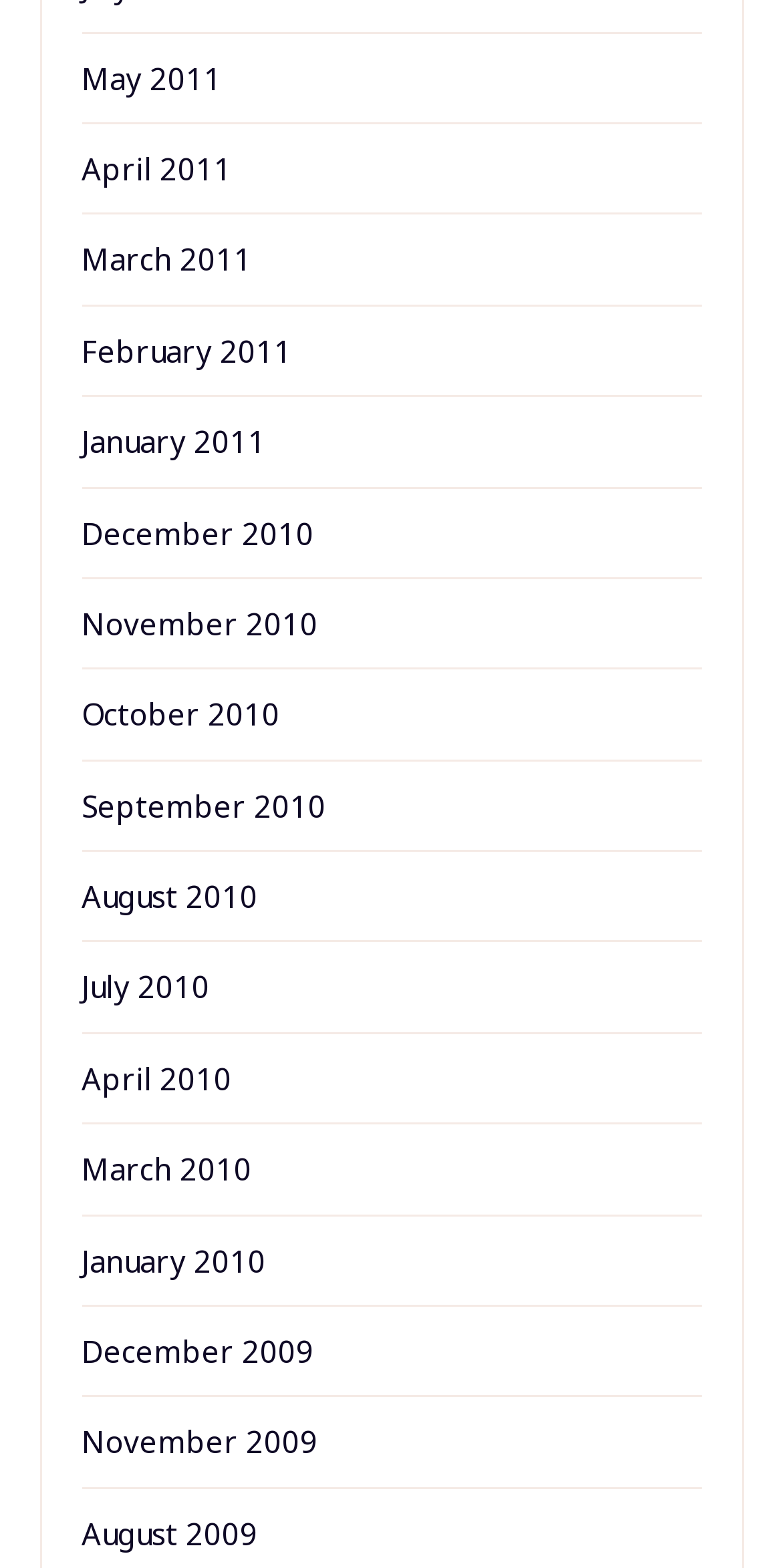What is the earliest month listed on the webpage?
Using the visual information, answer the question in a single word or phrase.

August 2009